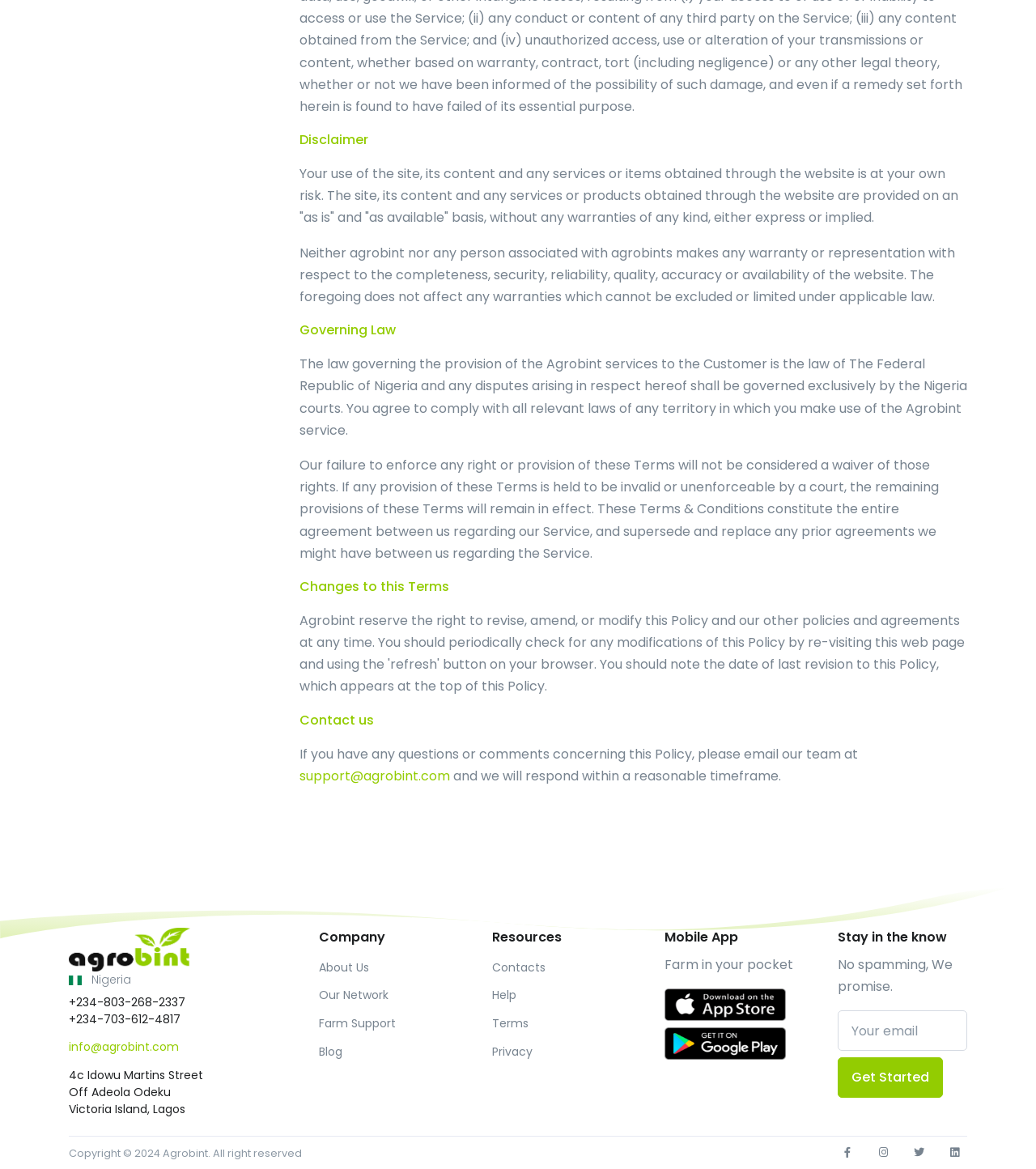Identify the bounding box coordinates of the clickable region required to complete the instruction: "Click the 'Contact us' link". The coordinates should be given as four float numbers within the range of 0 and 1, i.e., [left, top, right, bottom].

[0.289, 0.608, 0.934, 0.624]